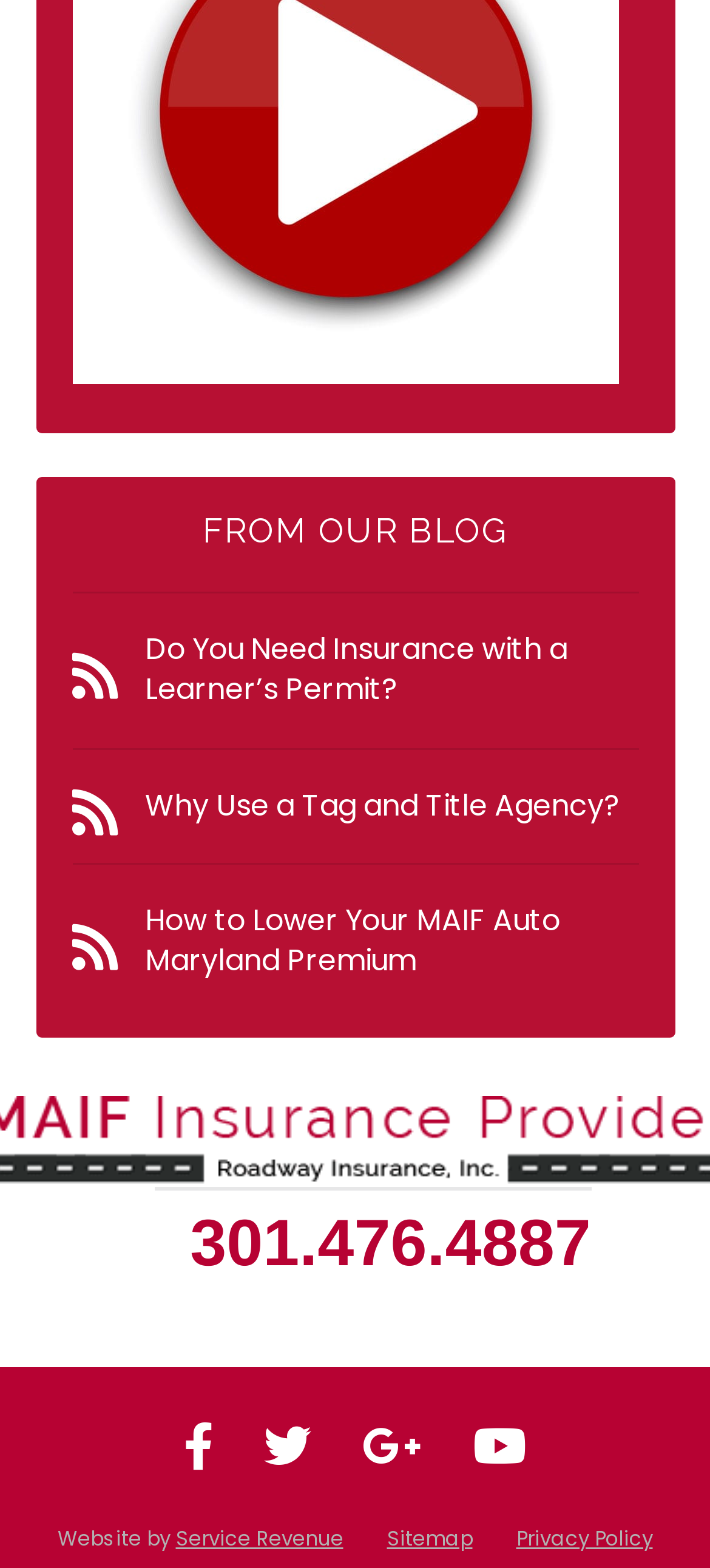Please predict the bounding box coordinates (top-left x, top-left y, bottom-right x, bottom-right y) for the UI element in the screenshot that fits the description: Sitemap

[0.545, 0.972, 0.665, 0.99]